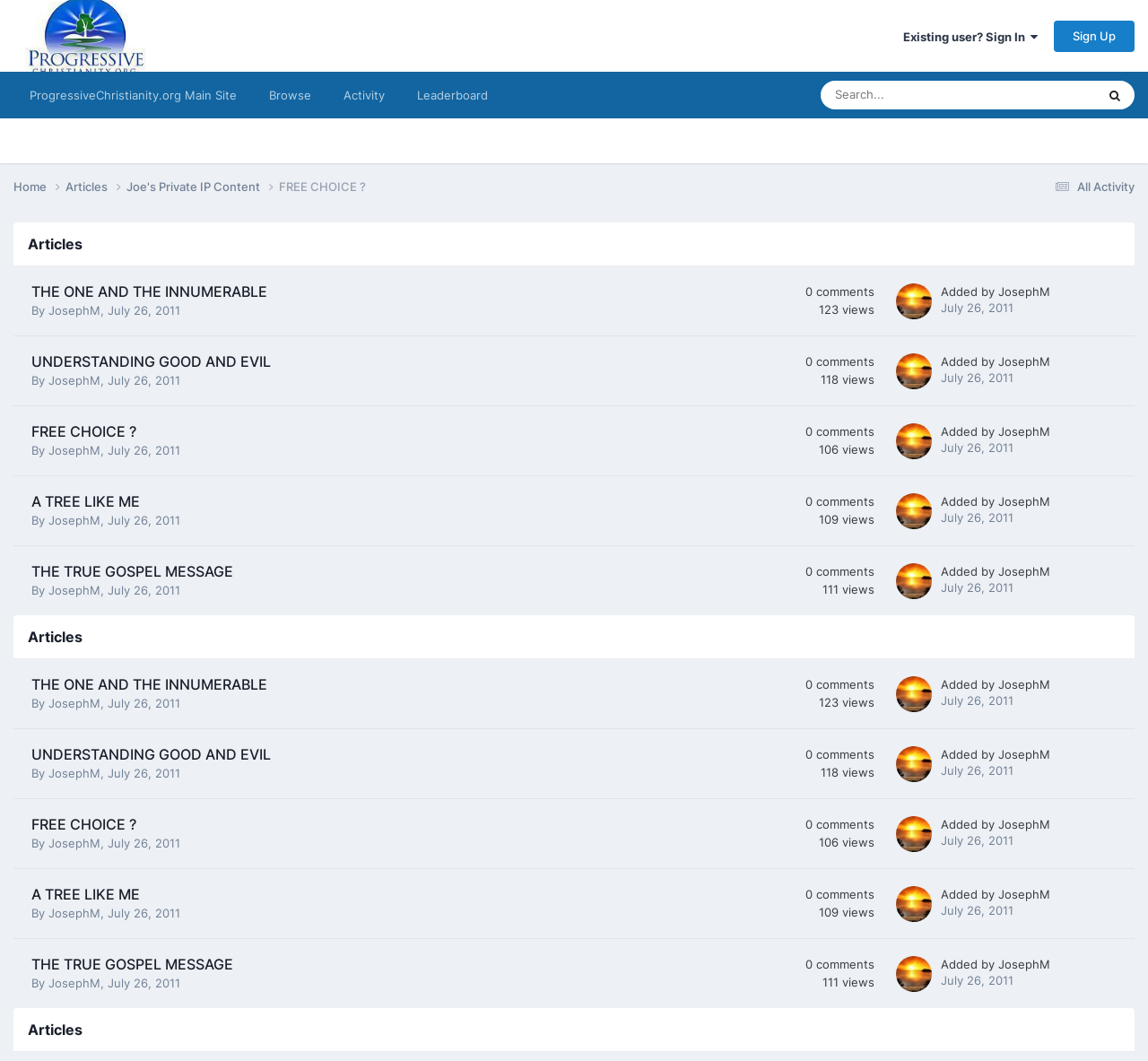How many comments does the article 'UNDERSTANDING GOOD AND EVIL' have?
Using the image, give a concise answer in the form of a single word or short phrase.

118